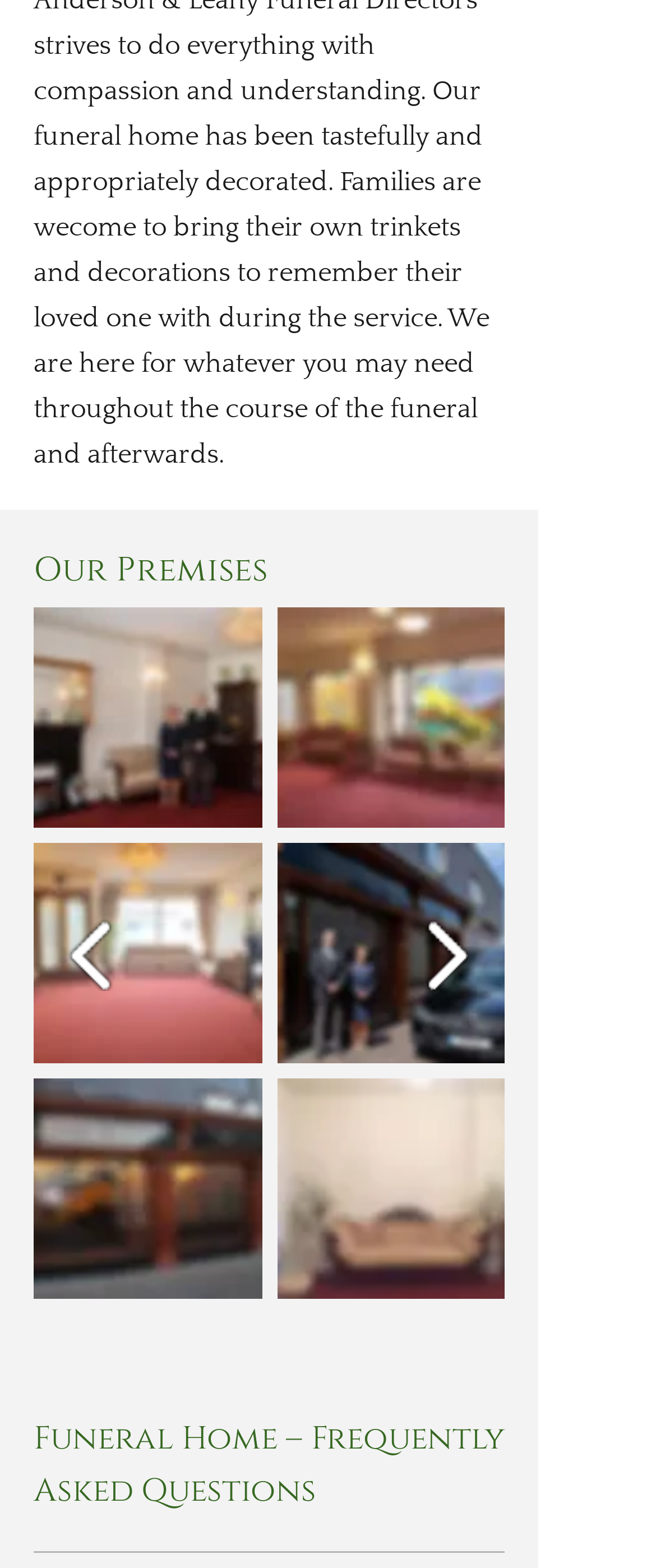Please determine the bounding box coordinates, formatted as (top-left x, top-left y, bottom-right x, bottom-right y), with all values as floating point numbers between 0 and 1. Identify the bounding box of the region described as: aria-label="previous"

[0.103, 0.584, 0.187, 0.654]